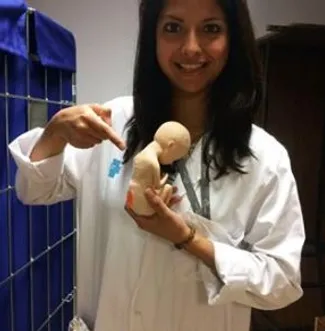Using the information in the image, give a detailed answer to the following question: What is the background of the image?

The background of the image appears to be a blue fabric, which is possibly part of a medical setting, adding context to the environment and suggesting that the scene is taking place in a medical facility or office.